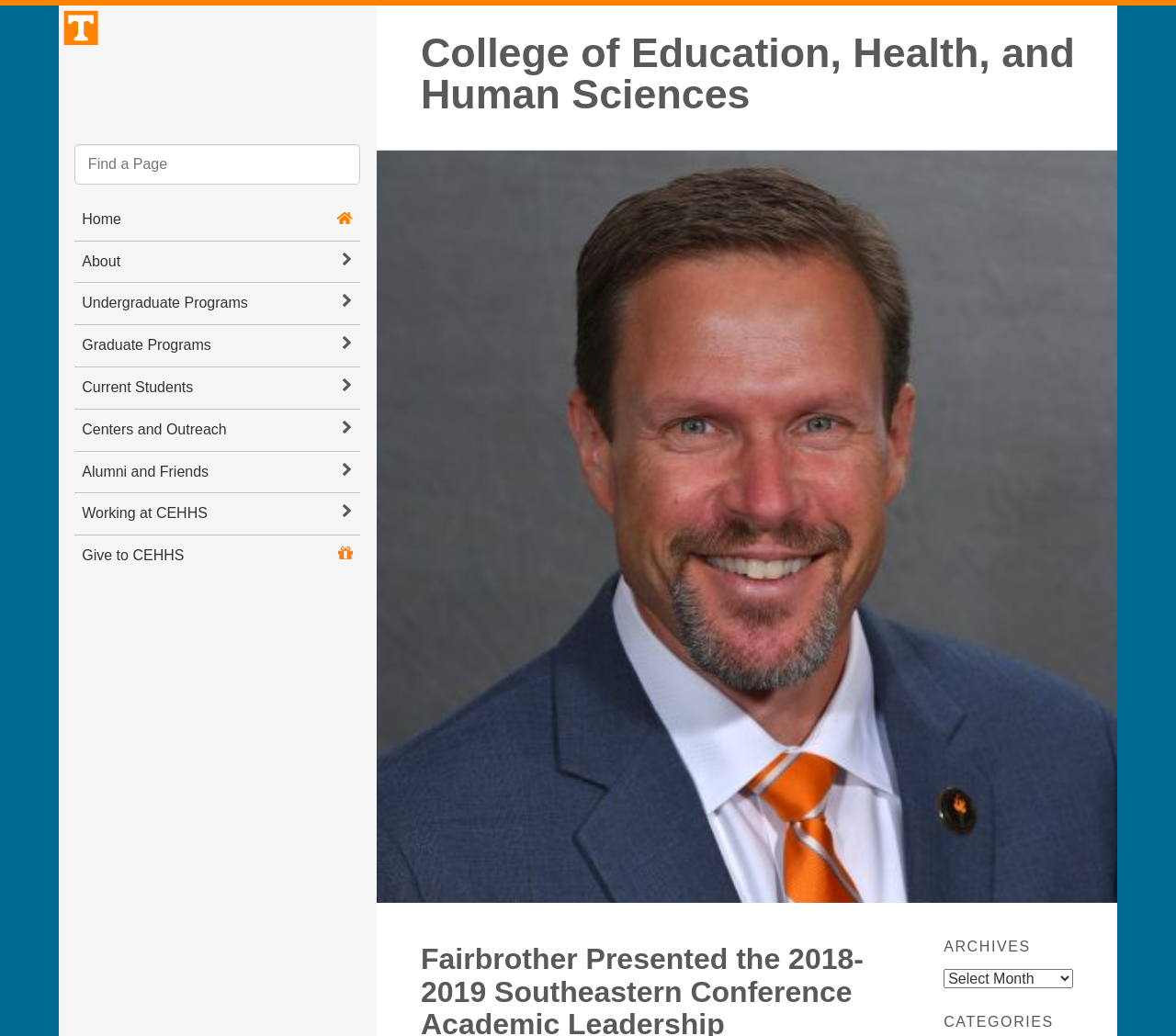What is the purpose of the button 'Go'?
Please provide a single word or phrase as your answer based on the screenshot.

To submit a search query